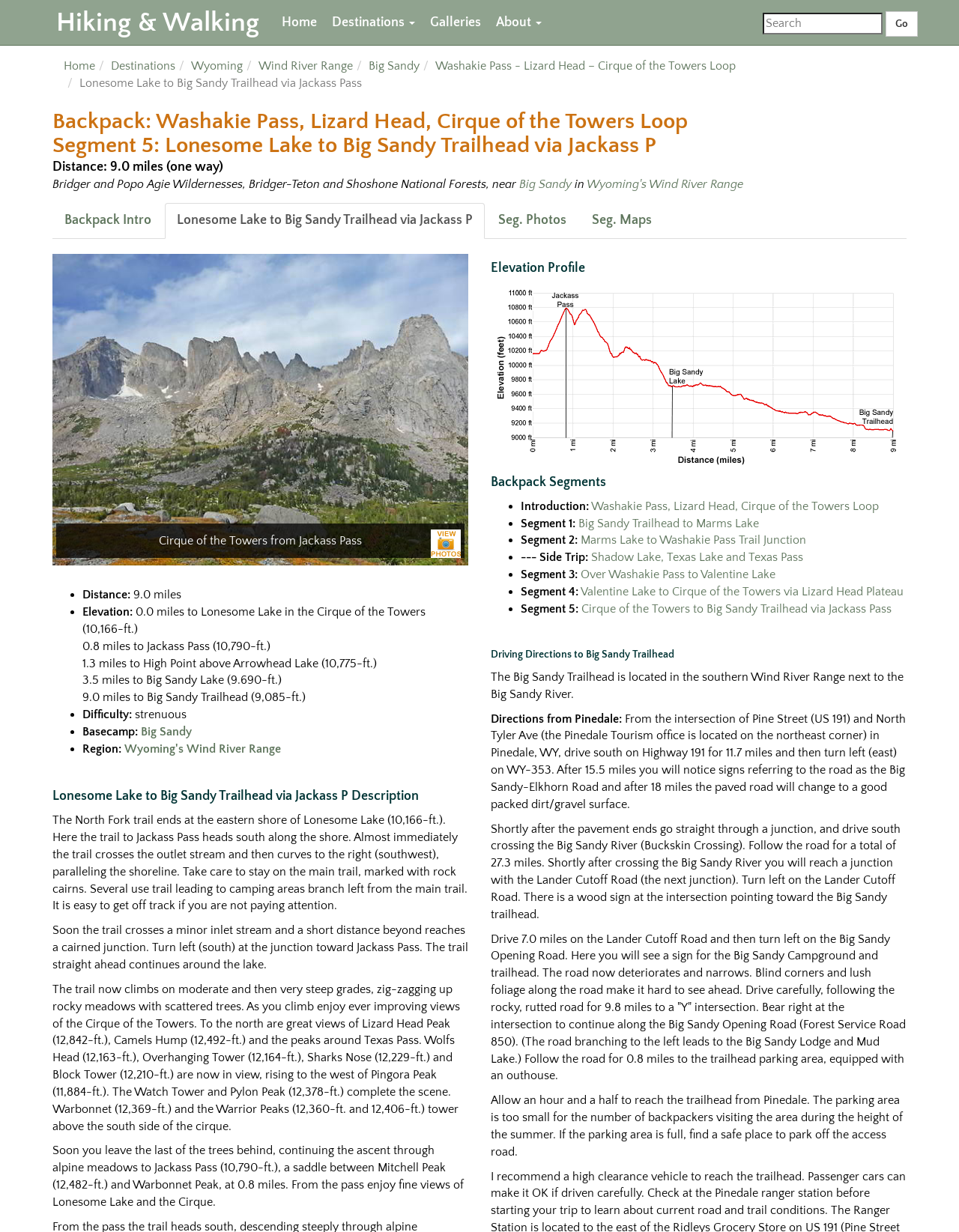Can you find the bounding box coordinates for the element to click on to achieve the instruction: "View galleries"?

[0.441, 0.0, 0.509, 0.036]